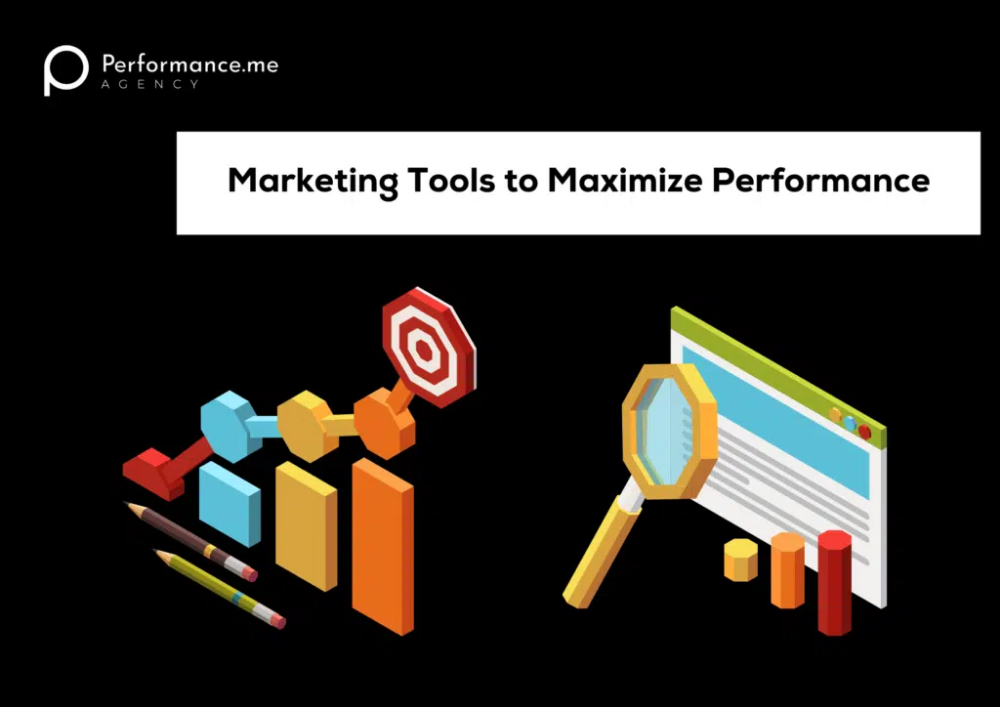Give a detailed account of everything present in the image.

The image features a vibrant and dynamic graphic titled "Marketing Tools to Maximize Performance," prominently displayed at the top. Below this title, a collection of colorful, abstract 3D shapes symbolizes various marketing elements. On the left side, geometric blocks in blue, orange, and yellow represent data analytics and performance metrics, while a red dartboard suggests targeted marketing strategies. Complementing this, two pencils are positioned at the bottom, indicating the creative aspects of marketing.

On the right side, a magnifying glass hovers over a computer screen, emphasizing the importance of analysis and digital engagement in marketing. The screen showcases a webpage with colorful tabs at the top, conveying a sense of user interactivity. Overall, the illustration encapsulates the essential tools and strategies involved in effective content marketing, promising enhanced performance for businesses in today's digital landscape.